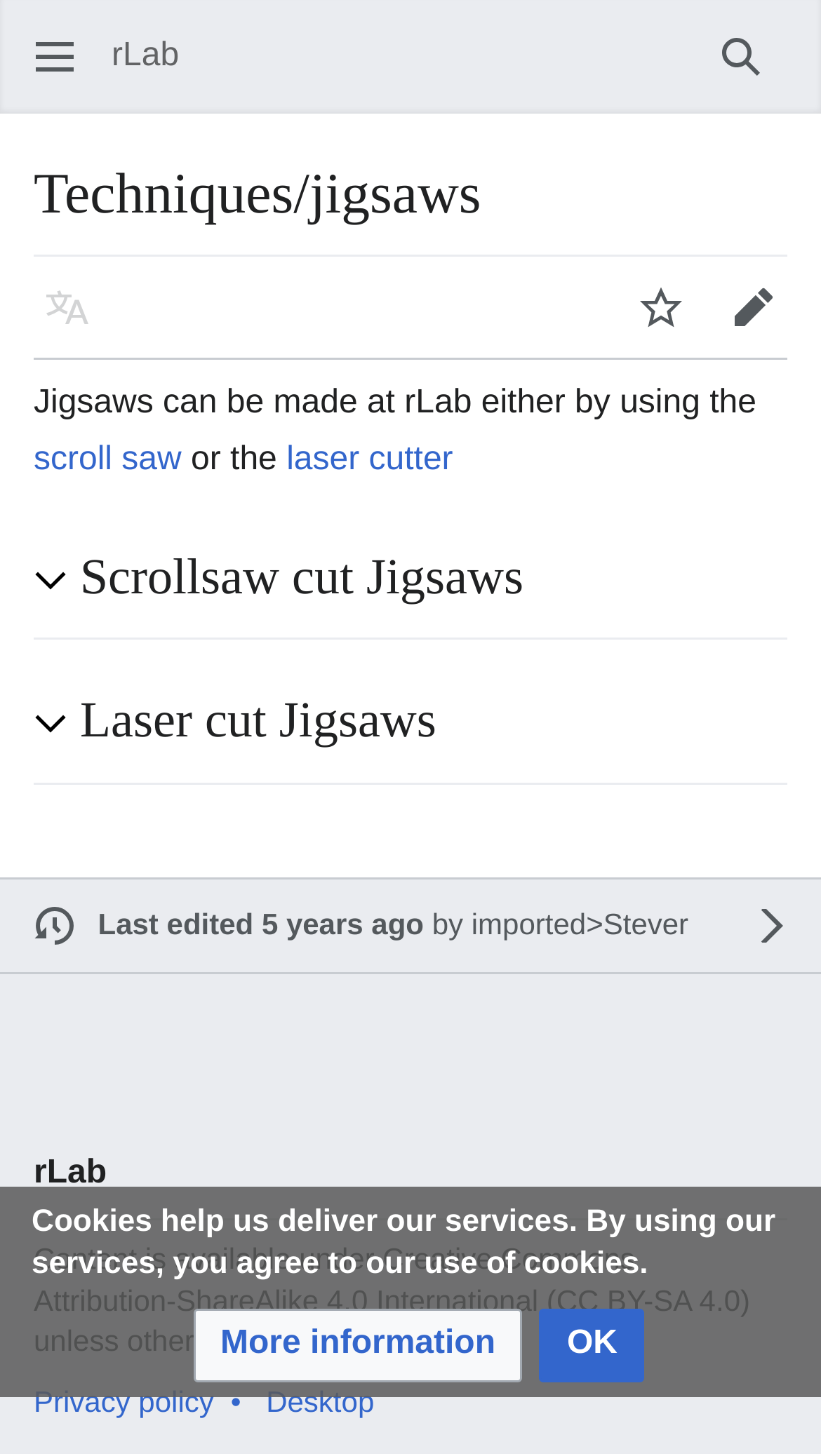Please give a succinct answer to the question in one word or phrase:
What is the license for the content on this webpage?

CC BY-SA 4.0